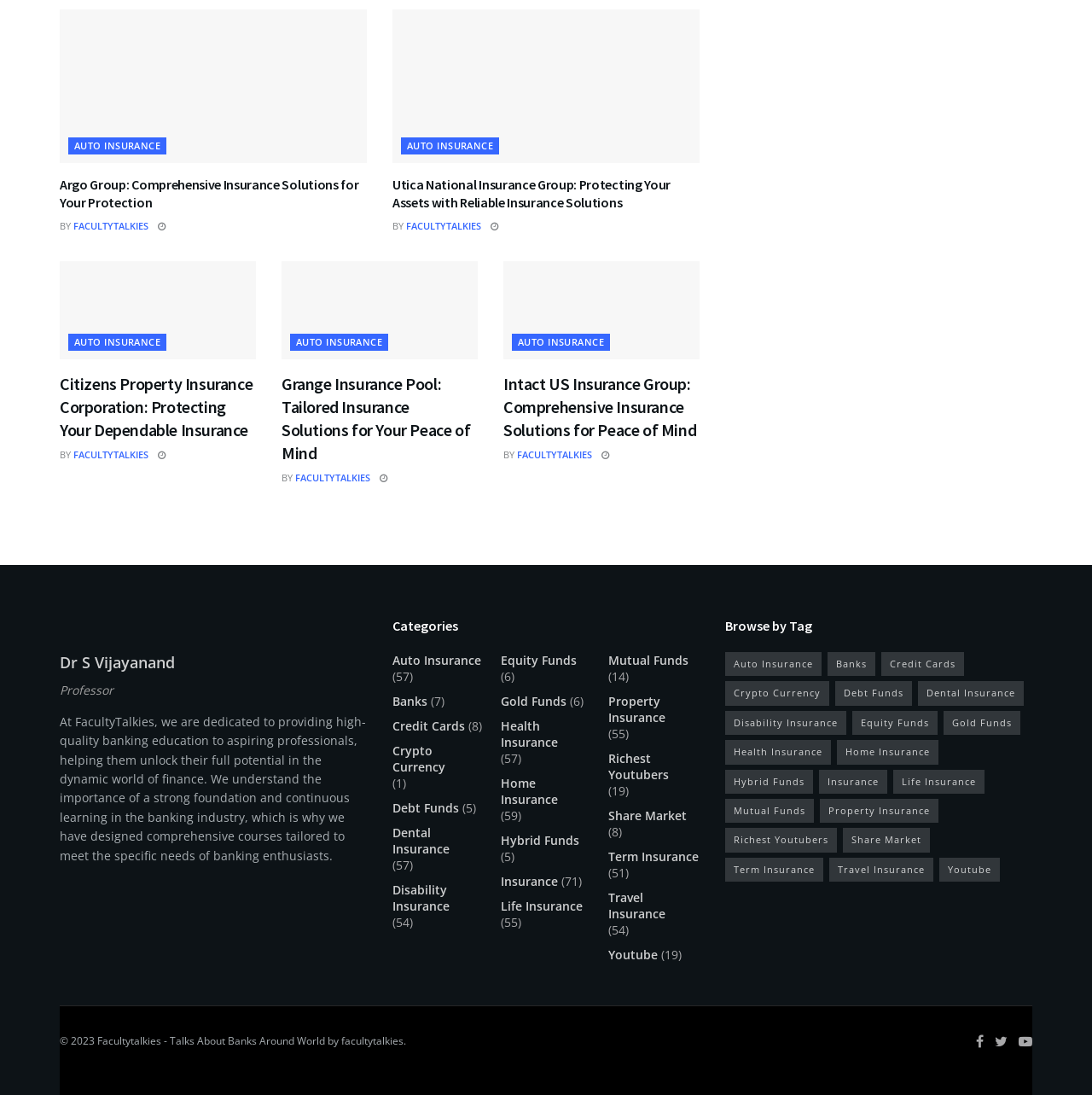Locate the bounding box coordinates of the element to click to perform the following action: 'Click the 'Wikipedia' link'. The coordinates should be given as four float values between 0 and 1, in the form of [left, top, right, bottom].

None